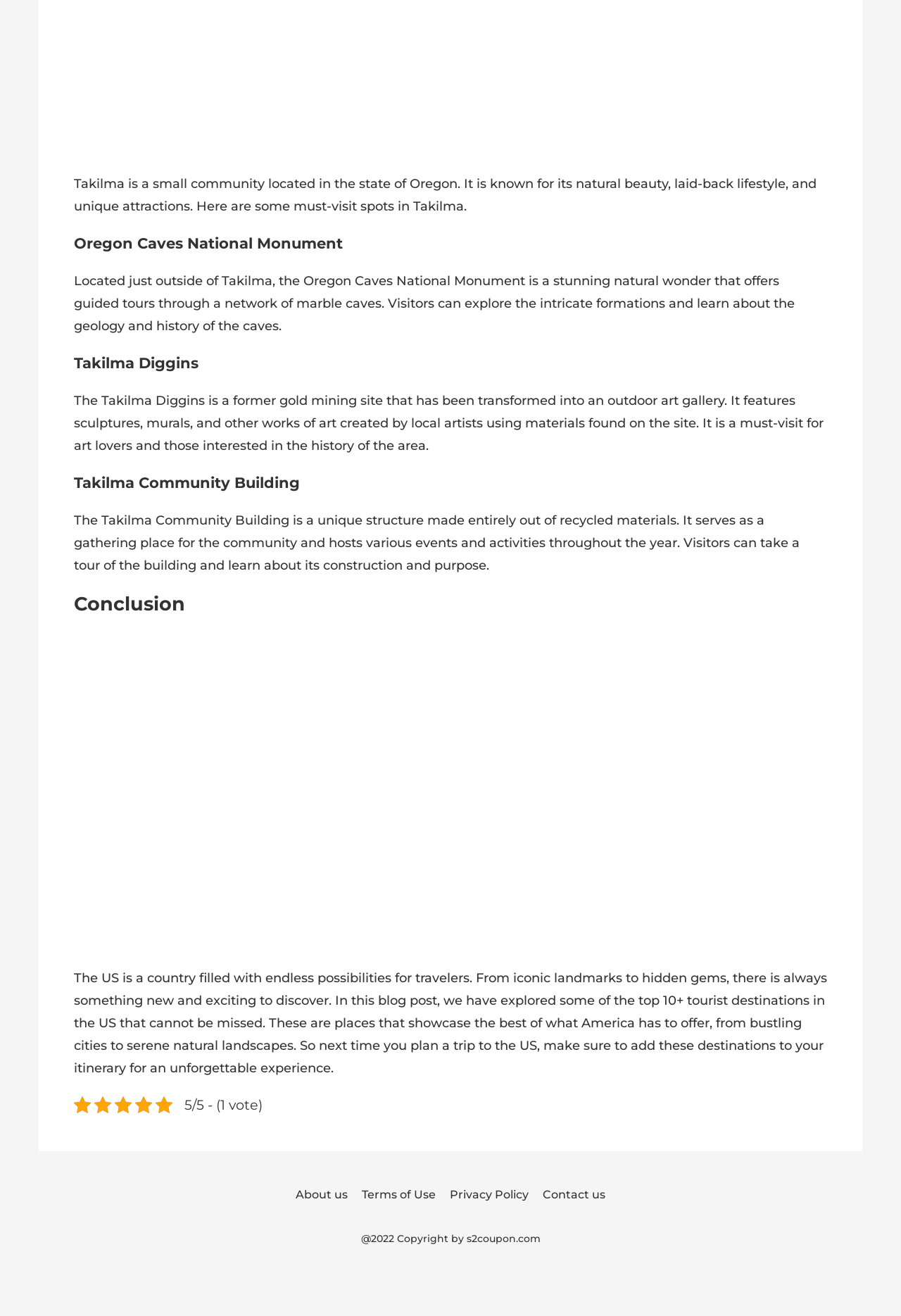Identify and provide the bounding box for the element described by: "Contact us".

[0.595, 0.899, 0.68, 0.916]